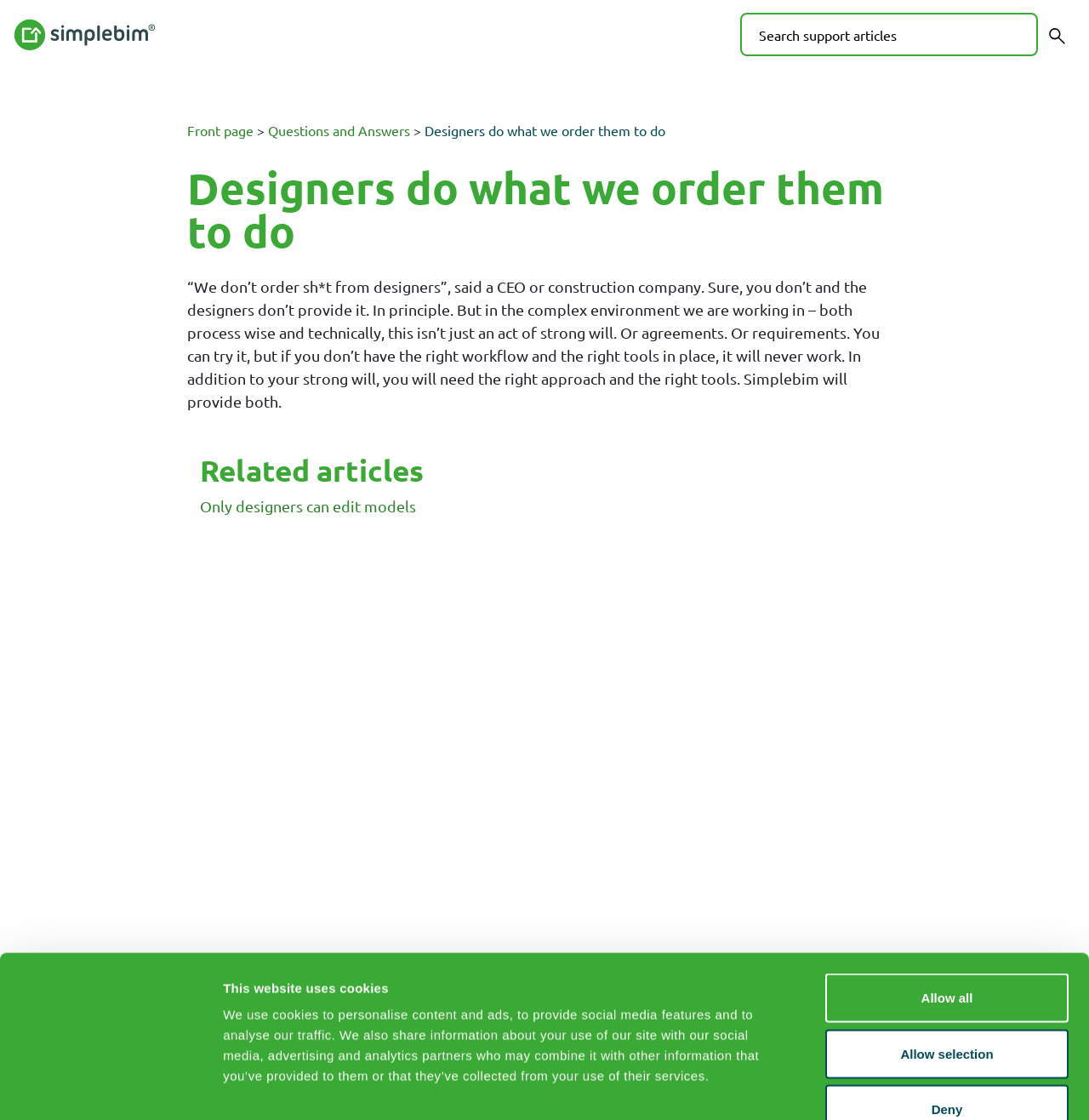Please pinpoint the bounding box coordinates for the region I should click to adhere to this instruction: "View Latest News".

None